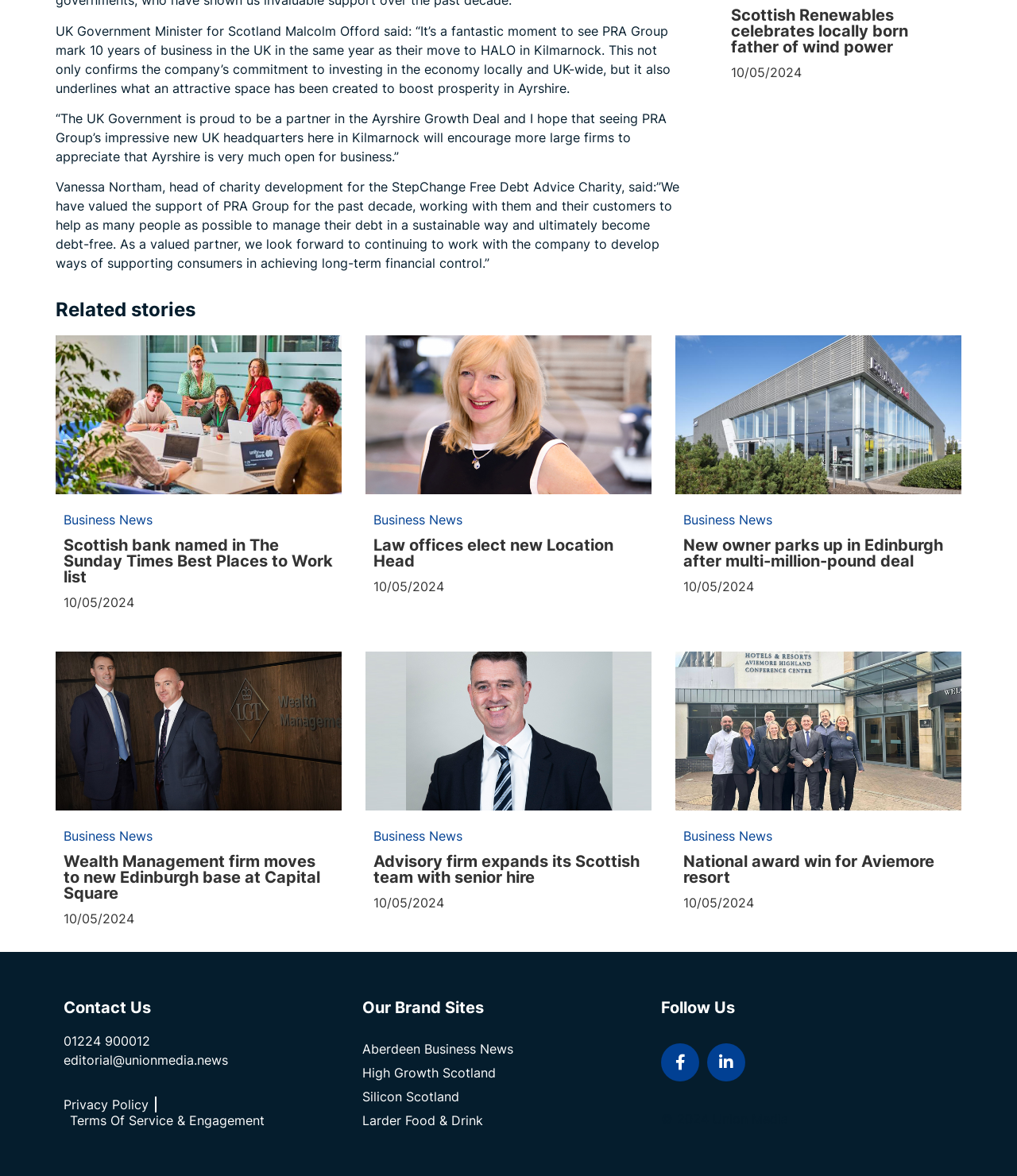Find the bounding box coordinates of the element to click in order to complete this instruction: "Read related business news". The bounding box coordinates must be four float numbers between 0 and 1, denoted as [left, top, right, bottom].

[0.055, 0.255, 0.945, 0.271]